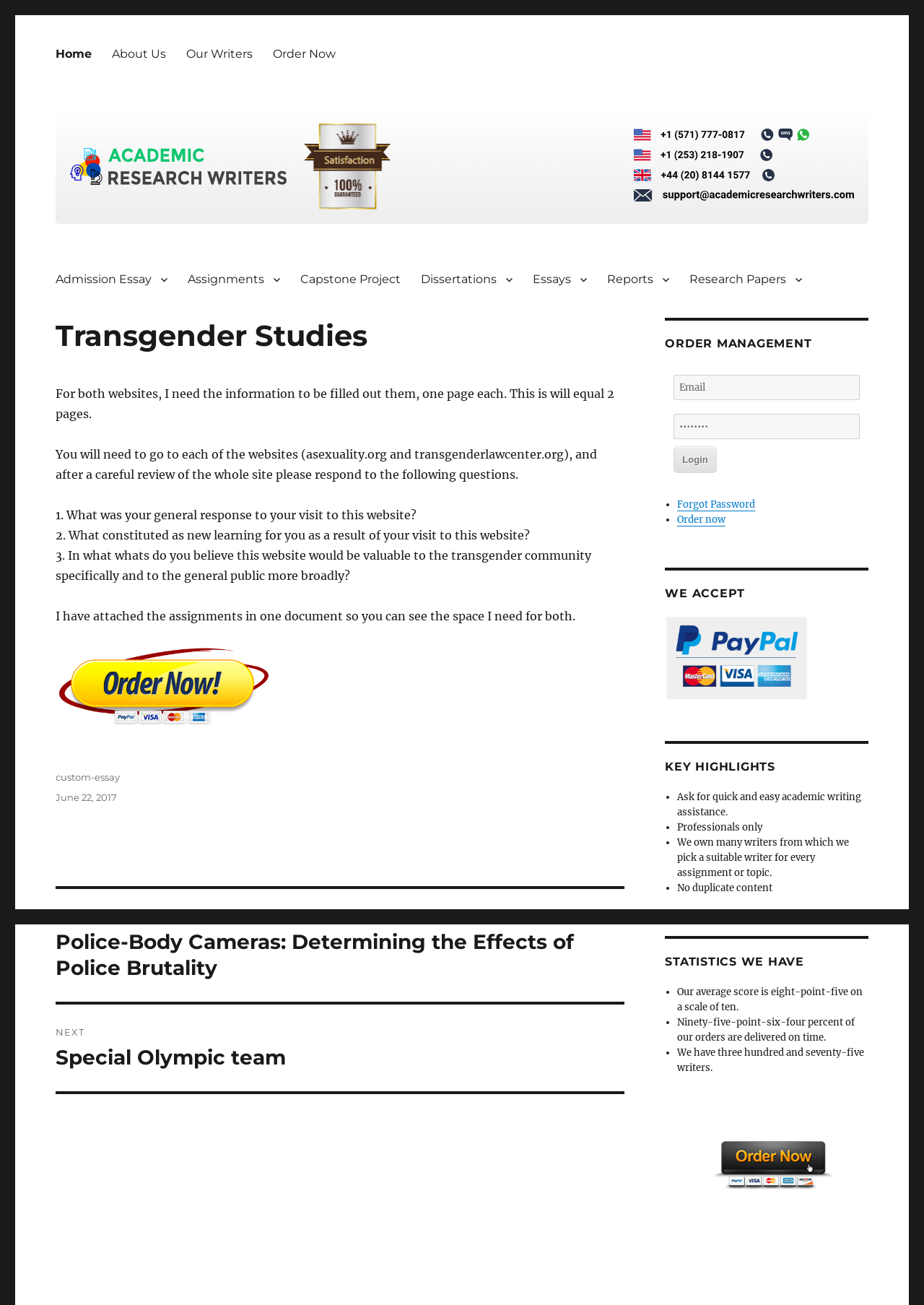Find the bounding box coordinates of the element to click in order to complete the given instruction: "Click on the 'Login' button."

[0.729, 0.342, 0.776, 0.362]